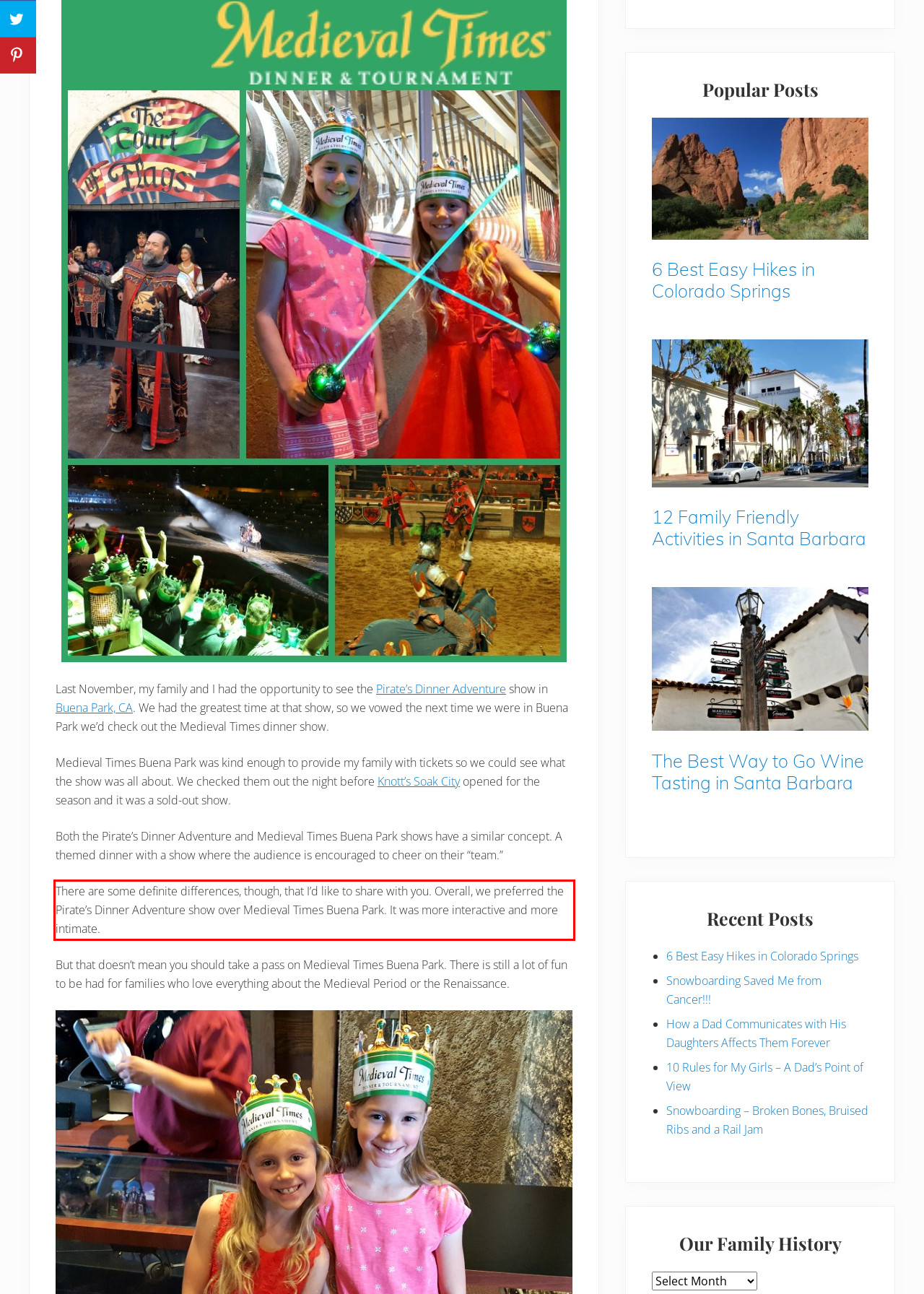You have a screenshot with a red rectangle around a UI element. Recognize and extract the text within this red bounding box using OCR.

There are some definite differences, though, that I’d like to share with you. Overall, we preferred the Pirate’s Dinner Adventure show over Medieval Times Buena Park. It was more interactive and more intimate.